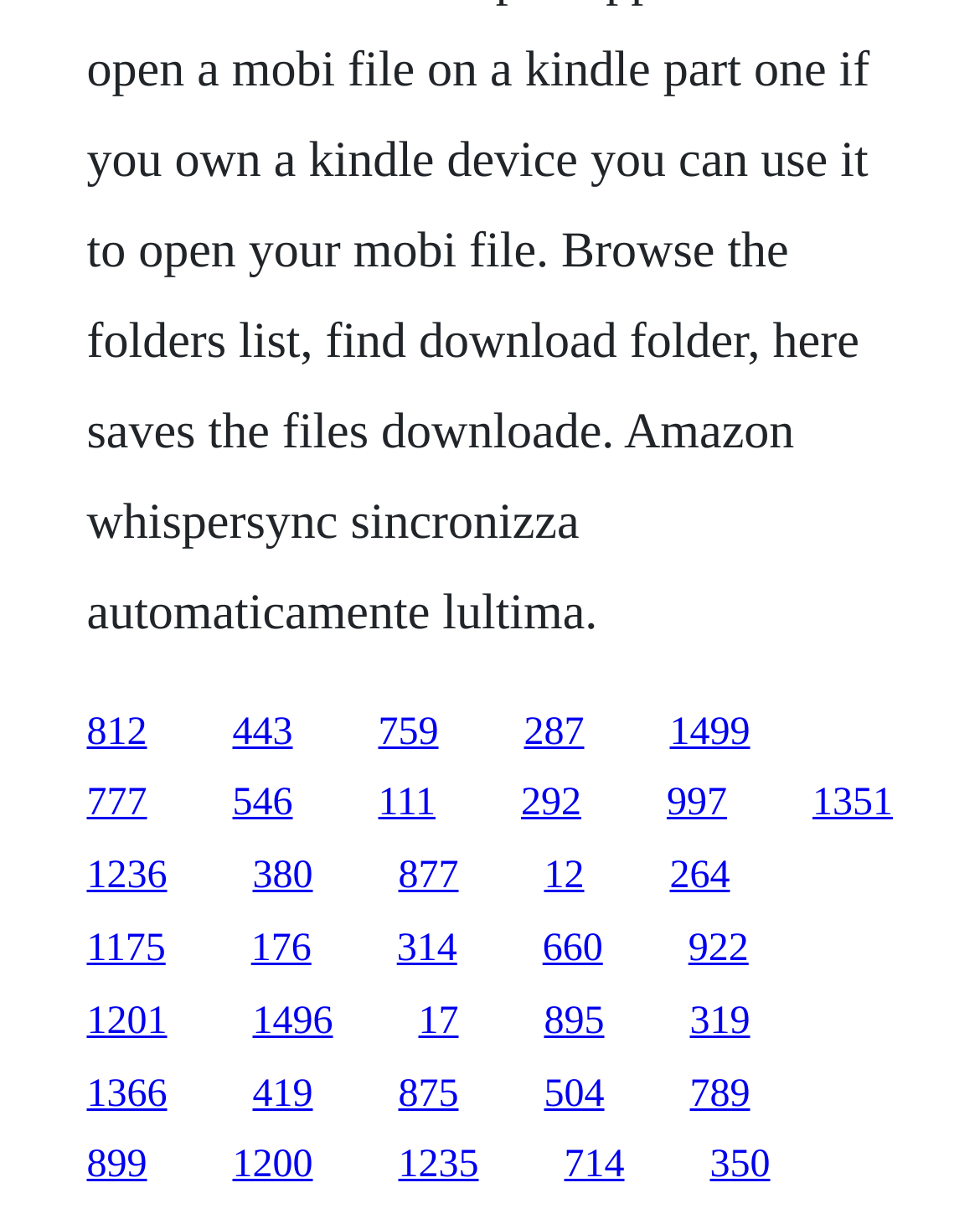What is the vertical position of the first link? Look at the image and give a one-word or short phrase answer.

0.58